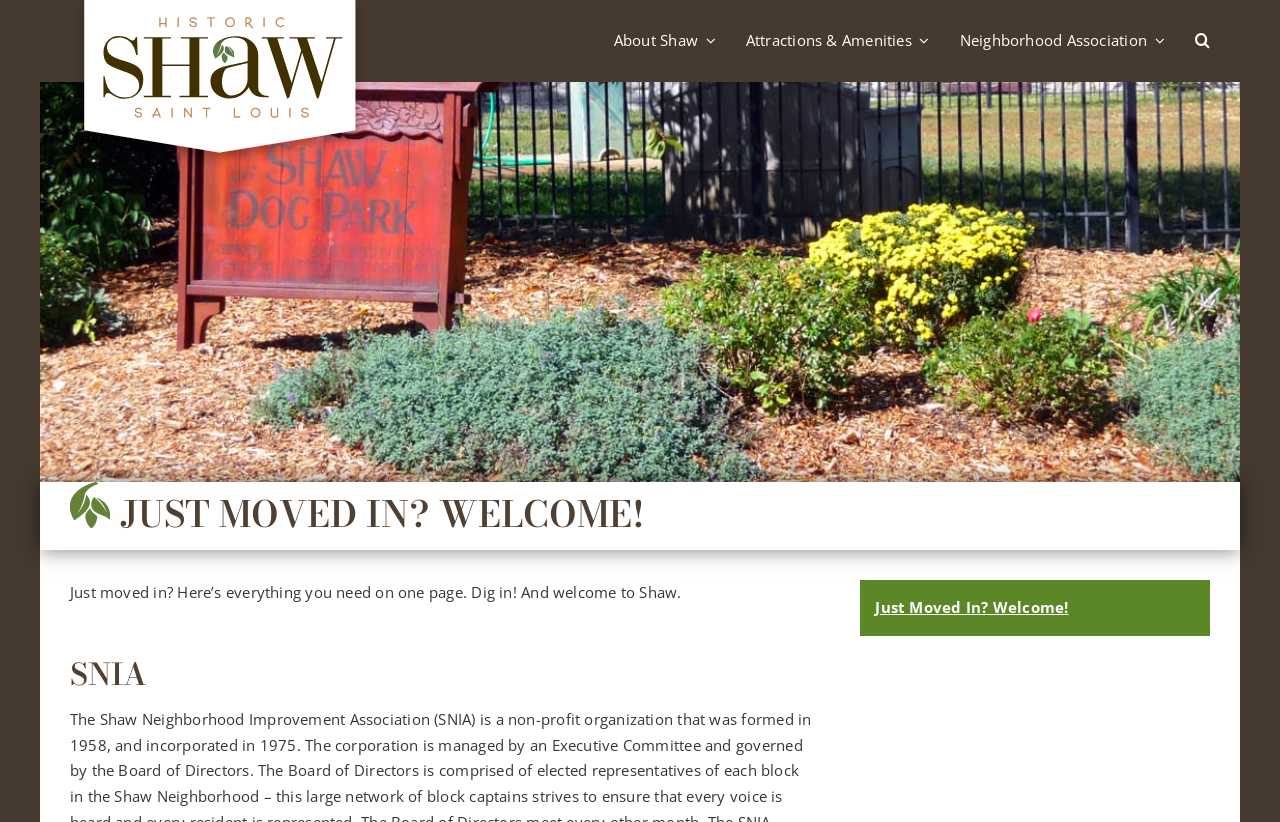What is the name of the neighborhood? Refer to the image and provide a one-word or short phrase answer.

Shaw